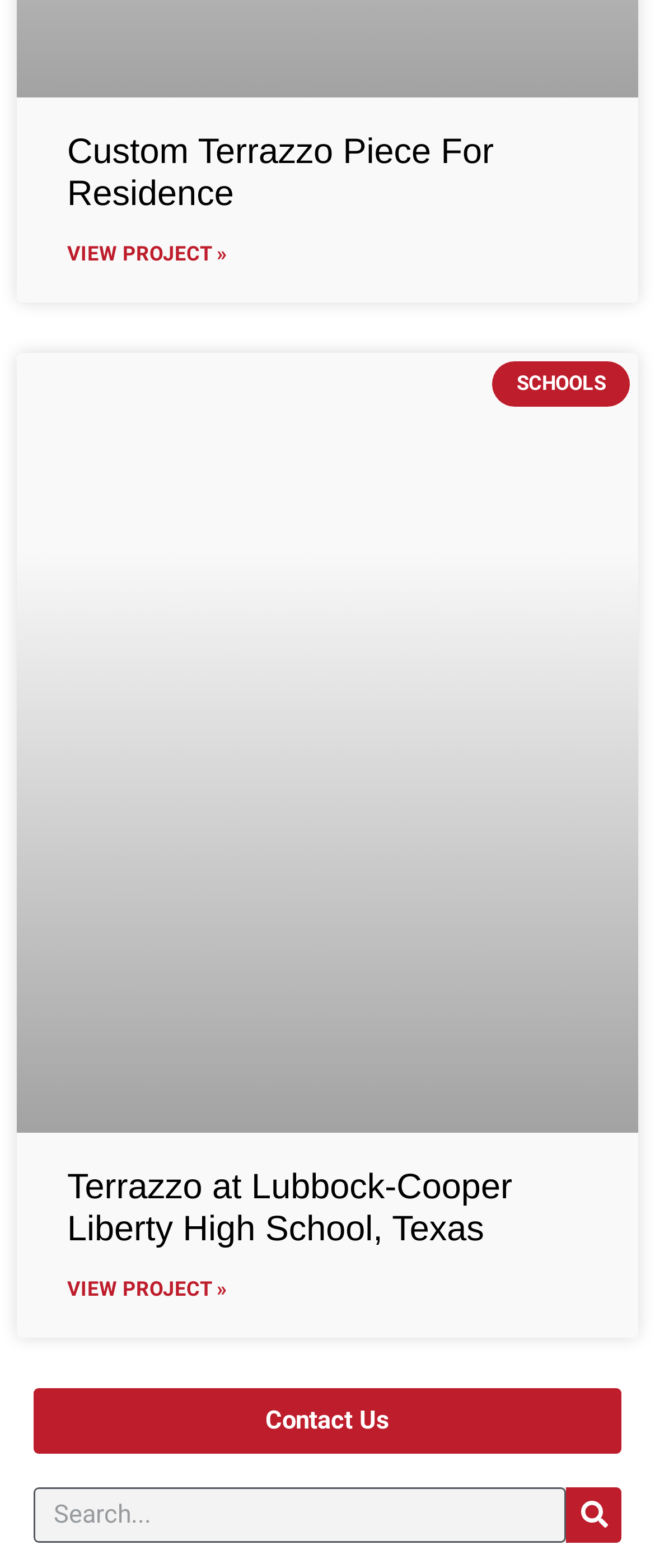What is the category of 'Terrazzo at Lubbock-Cooper Liberty High School'?
Please give a detailed and elaborate explanation in response to the question.

The category of 'Terrazzo at Lubbock-Cooper Liberty High School' can be determined by the StaticText 'SCHOOLS' which is located near the link 'Terrazzo at Lubbock-Cooper Liberty High School'.